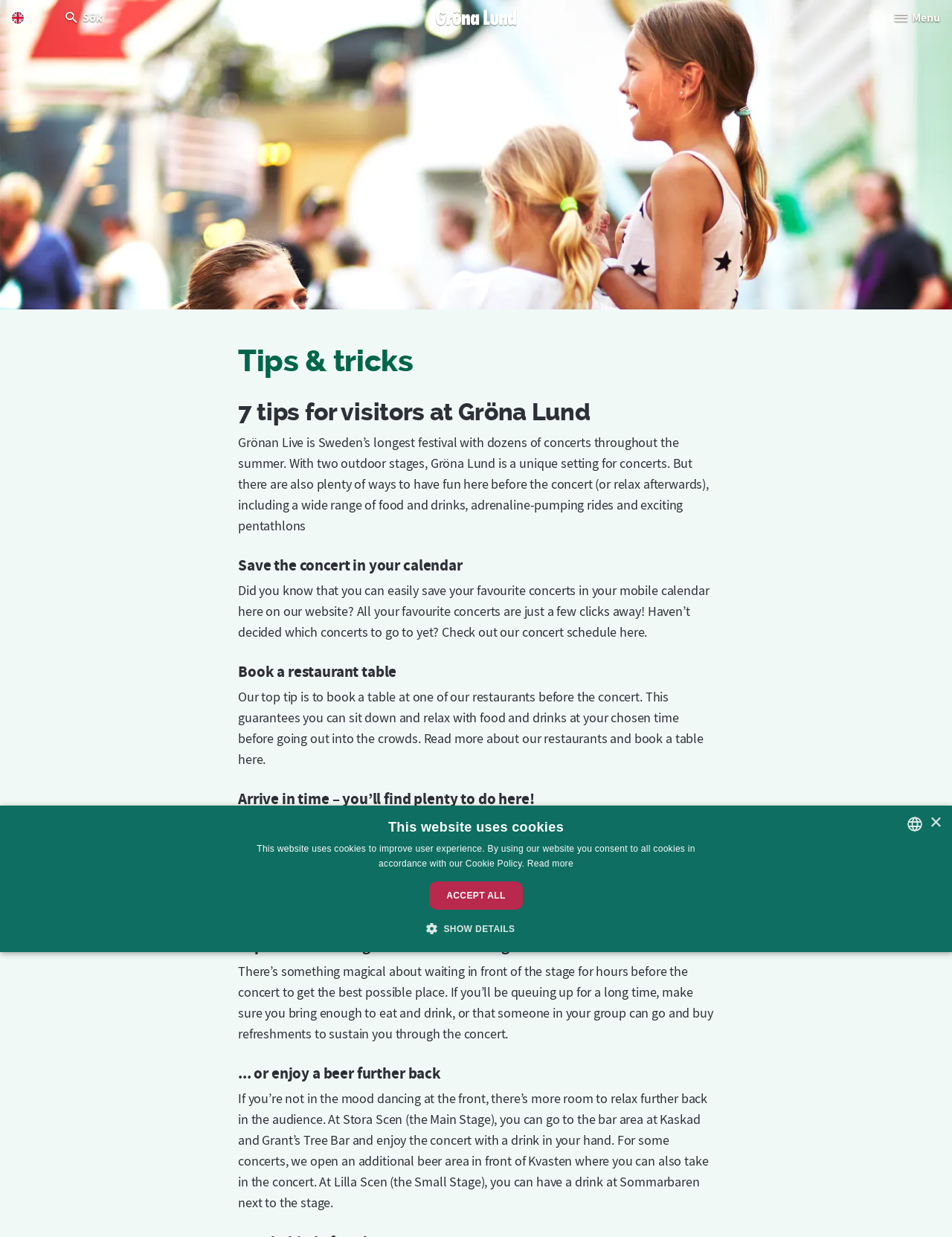Respond to the question with just a single word or phrase: 
How many types of cookies are described in the cookie declaration?

Four